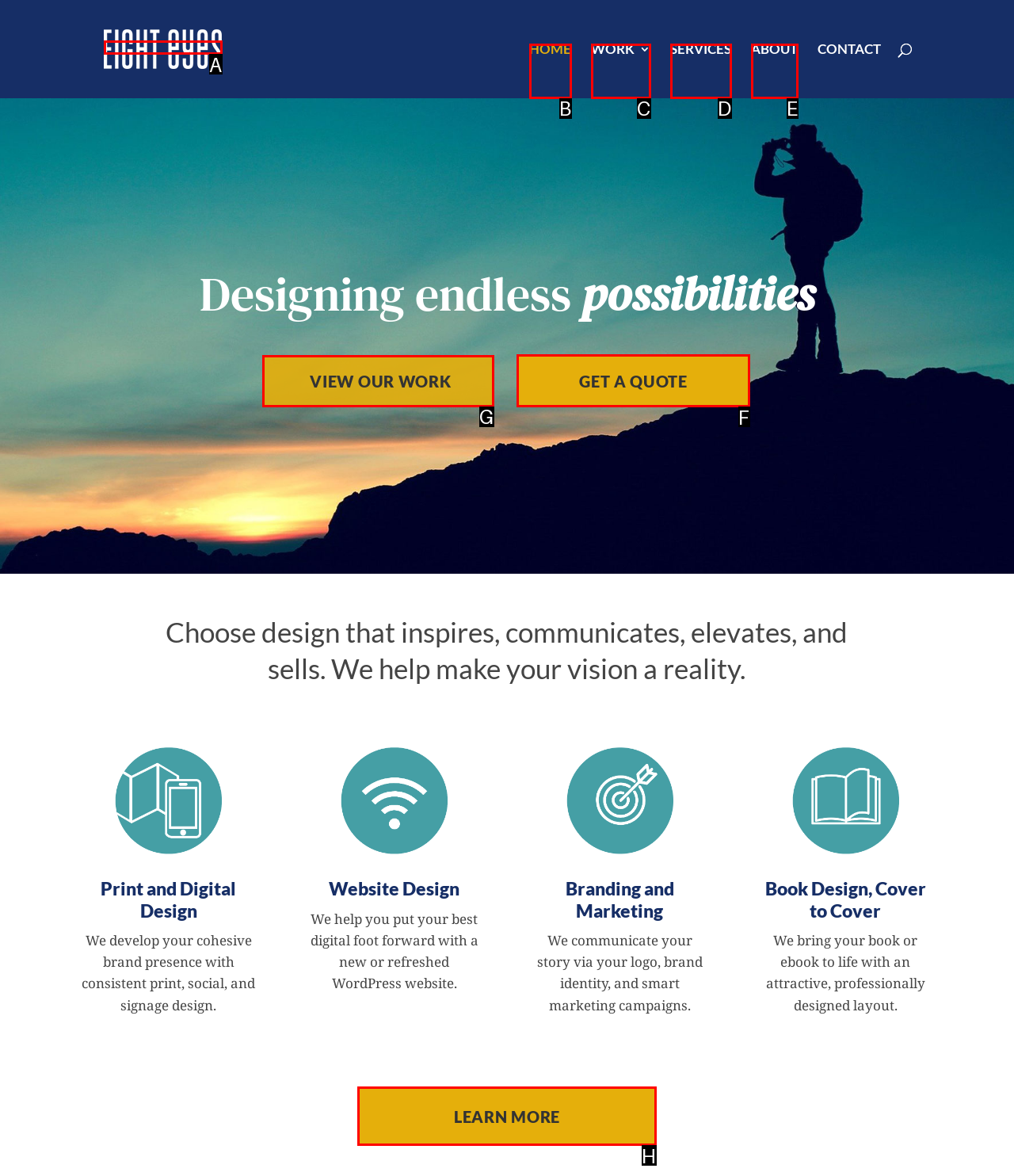Select the correct option from the given choices to perform this task: View the company's work. Provide the letter of that option.

G